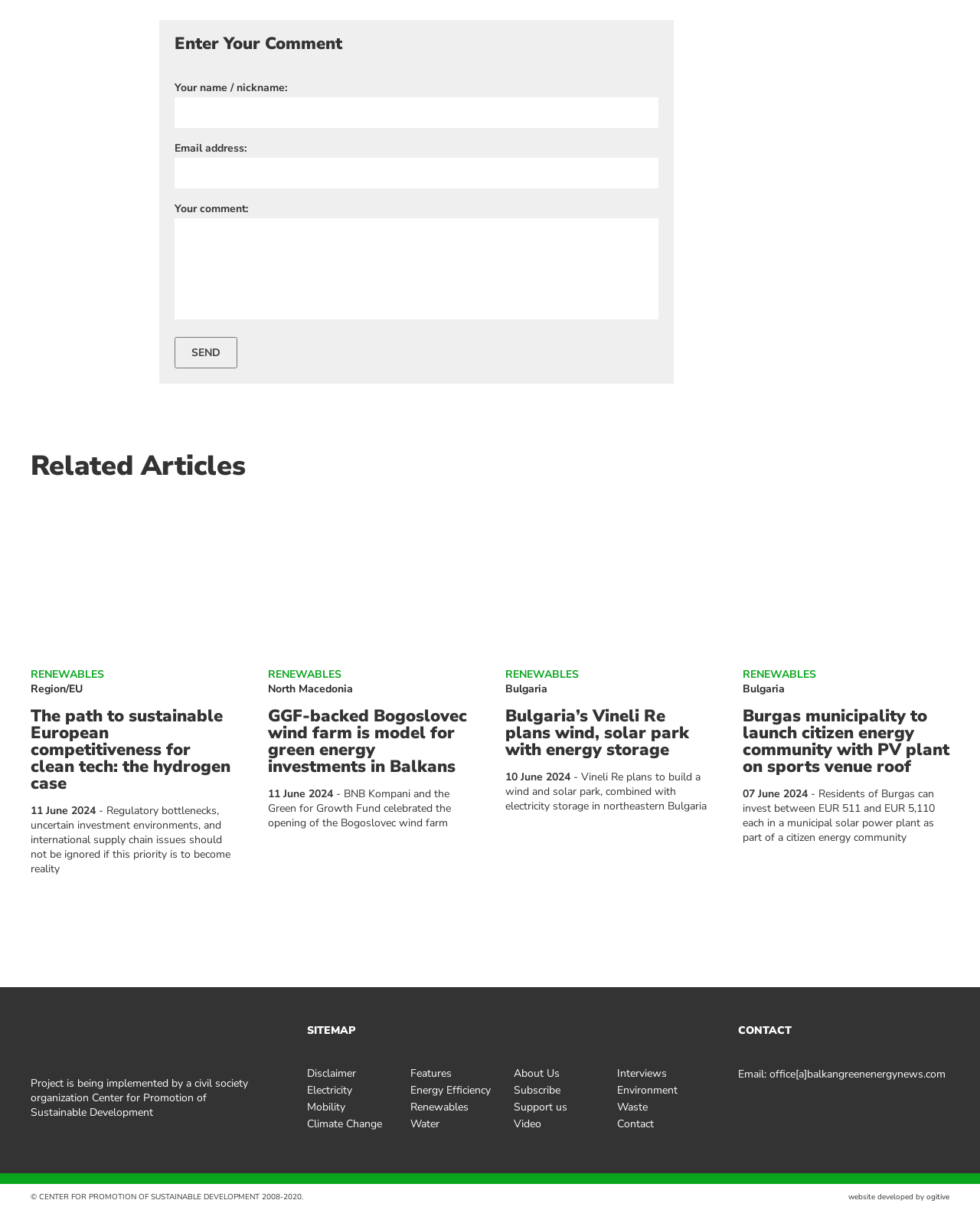What type of organization is behind the webpage?
Based on the image, give a one-word or short phrase answer.

Civil society organization